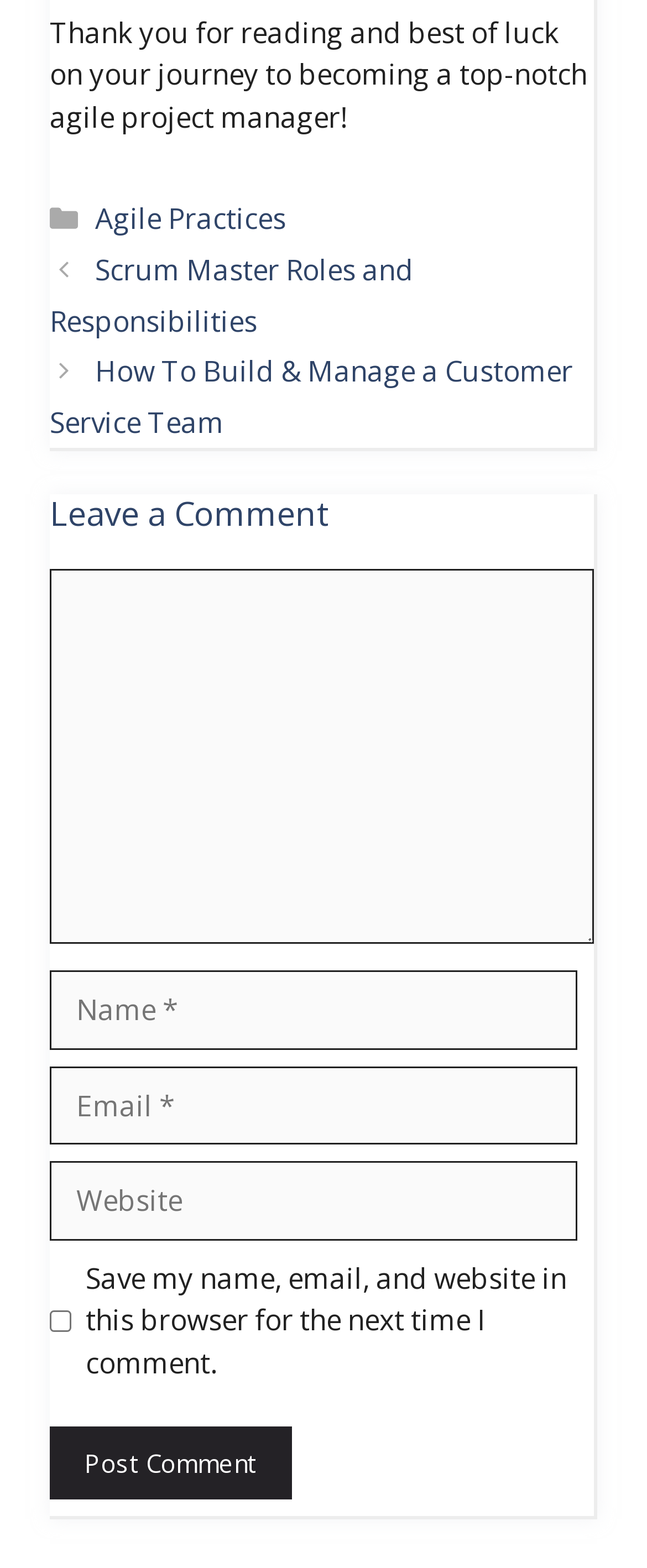Determine the bounding box coordinates of the section to be clicked to follow the instruction: "Read the post about Scrum Master Roles and Responsibilities". The coordinates should be given as four float numbers between 0 and 1, formatted as [left, top, right, bottom].

[0.077, 0.16, 0.639, 0.216]